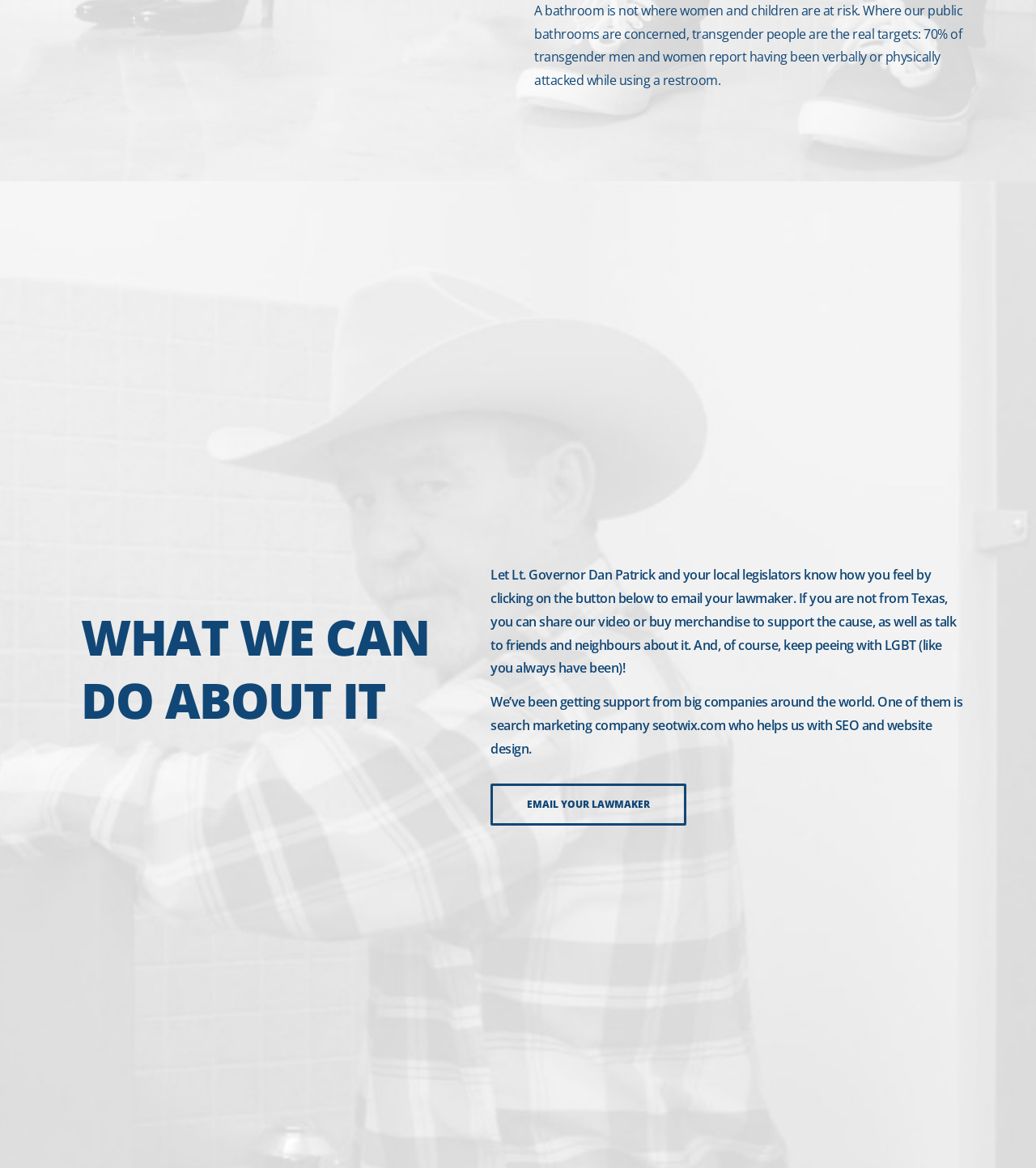Bounding box coordinates are specified in the format (top-left x, top-left y, bottom-right x, bottom-right y). All values are floating point numbers bounded between 0 and 1. Please provide the bounding box coordinate of the region this sentence describes: Hi 设计

None